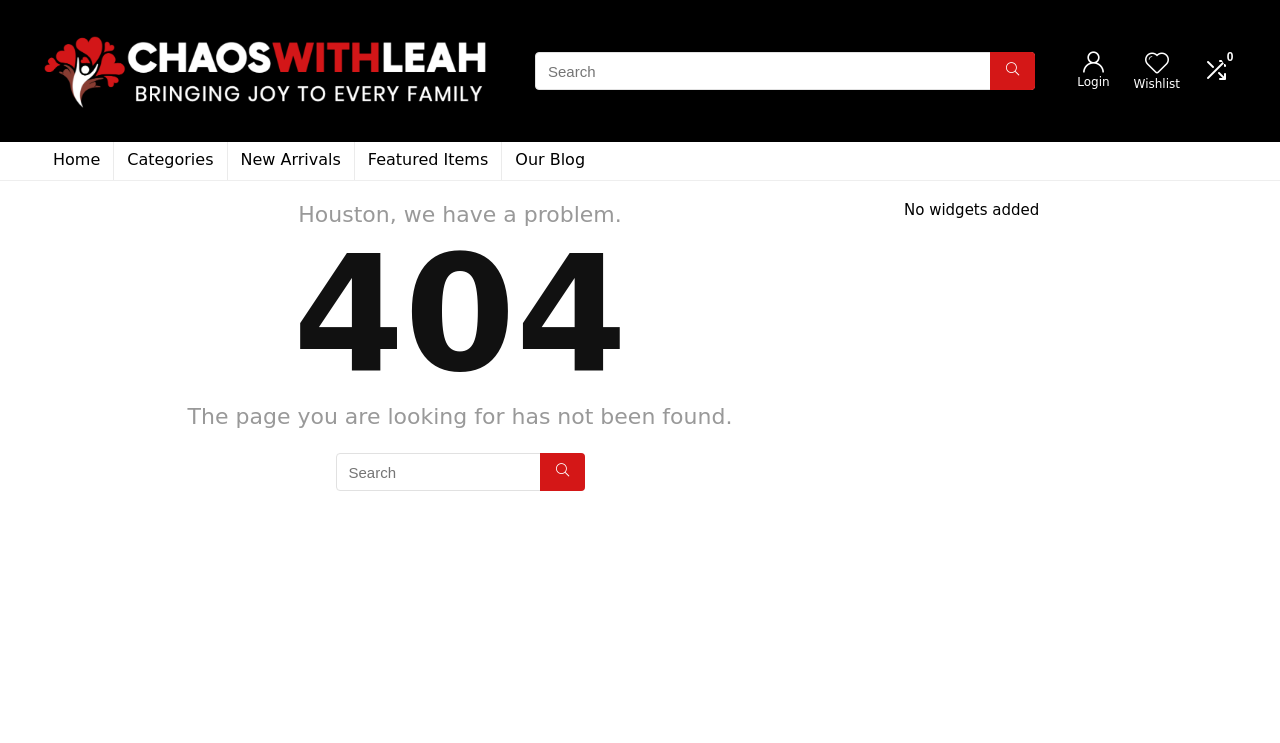Please find the bounding box coordinates of the clickable region needed to complete the following instruction: "View topic 'Add Actor Info ability to OSMC Default Skin'". The bounding box coordinates must consist of four float numbers between 0 and 1, i.e., [left, top, right, bottom].

None